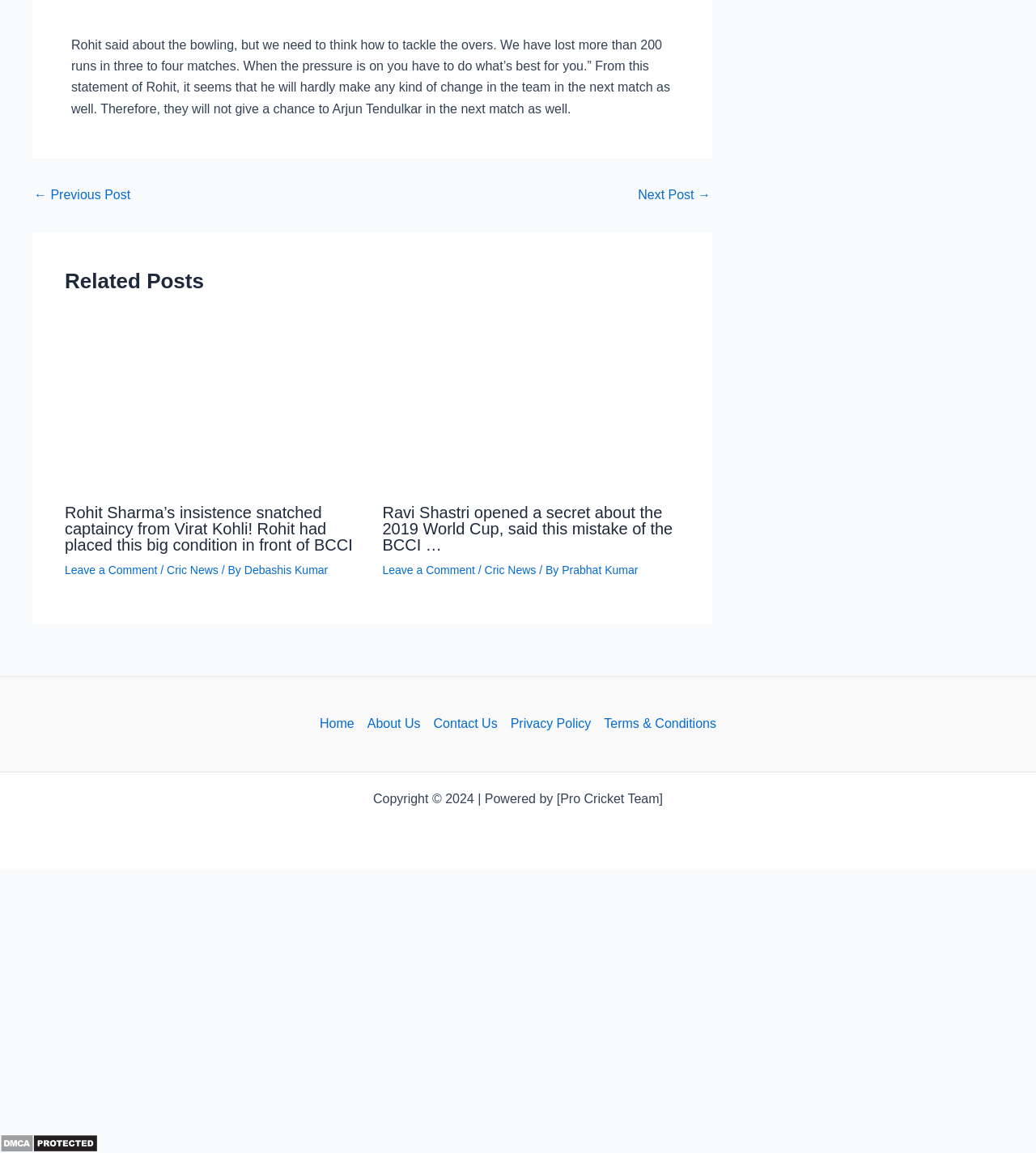How many related posts are shown on the webpage?
Please answer the question with a detailed and comprehensive explanation.

The webpage has a section titled 'Related Posts' which contains two article previews with links and images, indicating that there are two related posts shown on the webpage.